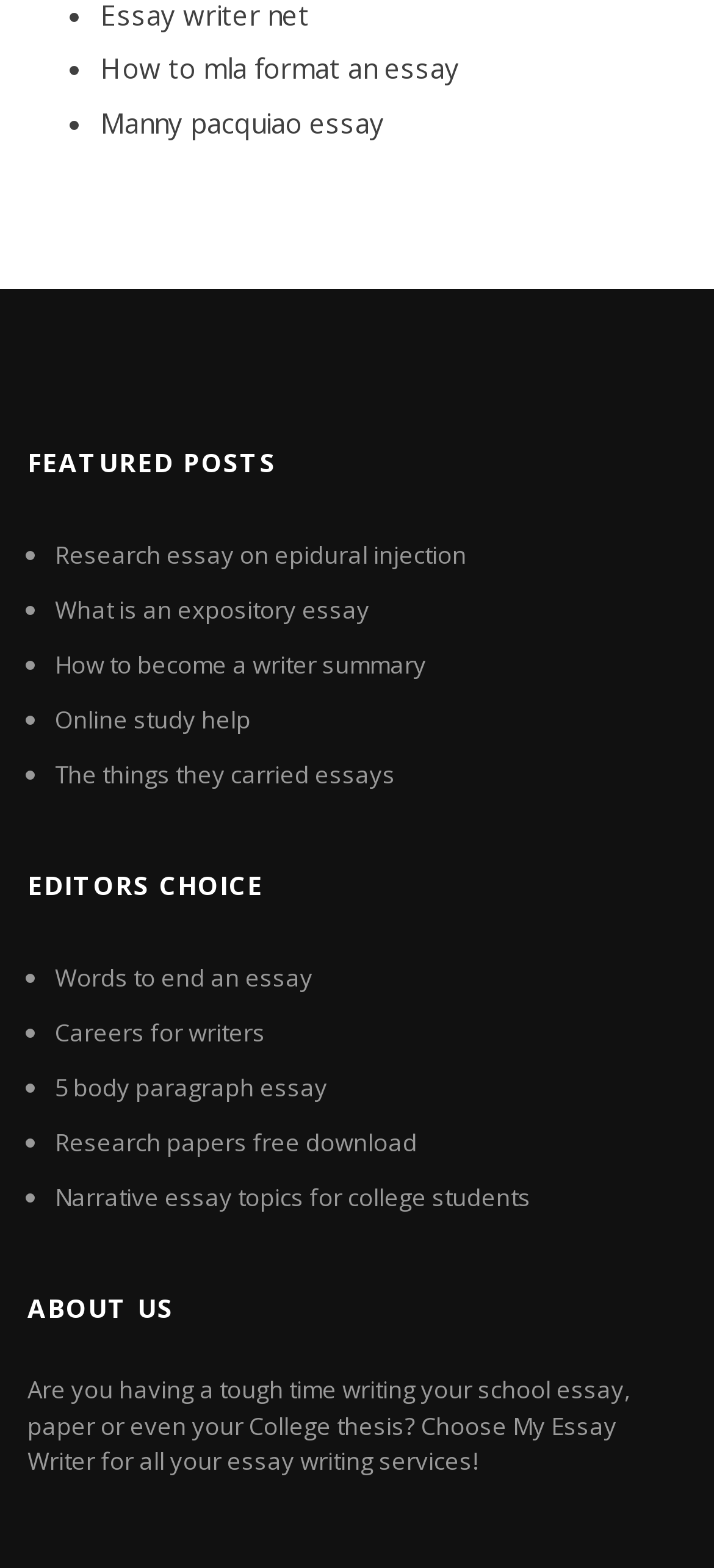How many categories are there on the webpage?
Please give a well-detailed answer to the question.

There are three categories on the webpage: 'FEATURED POSTS', 'EDITORS CHOICE', and 'ABOUT US'.